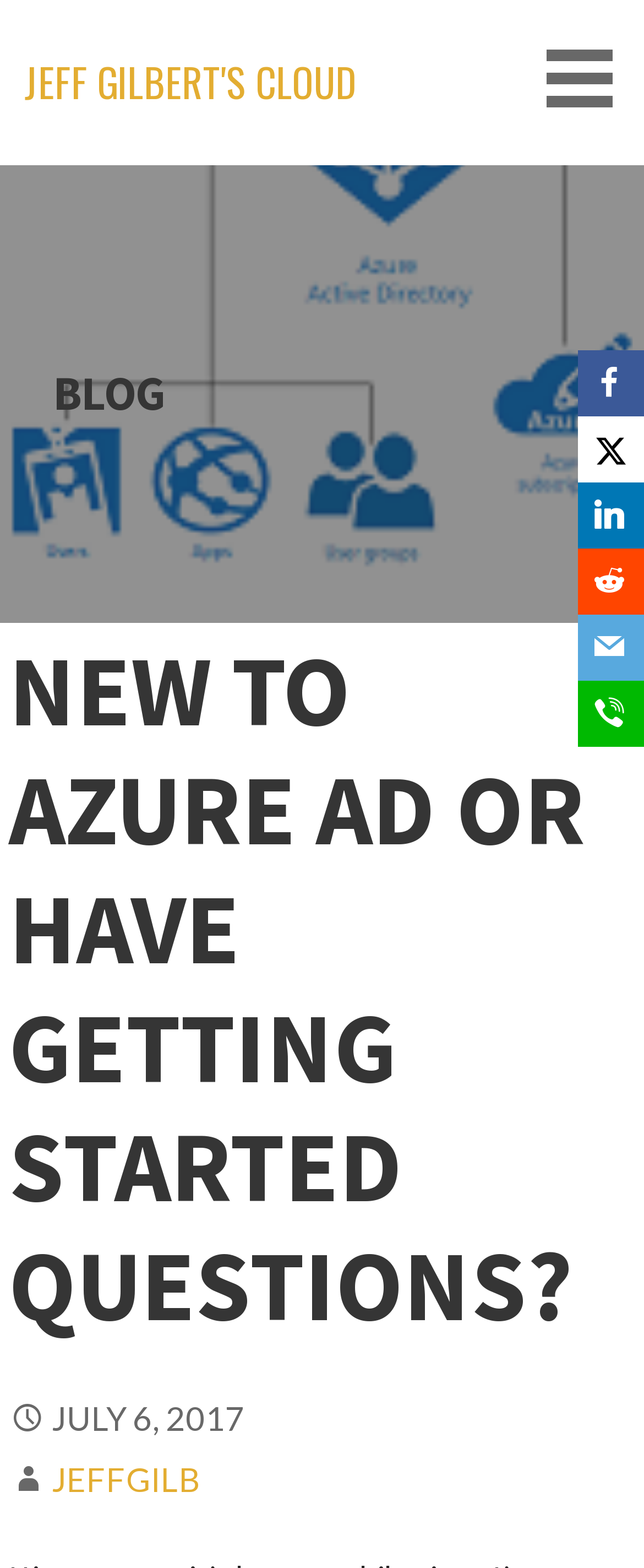Pinpoint the bounding box coordinates of the clickable element to carry out the following instruction: "go to Jeff Gilbert's Cloud homepage."

[0.038, 0.033, 0.554, 0.071]